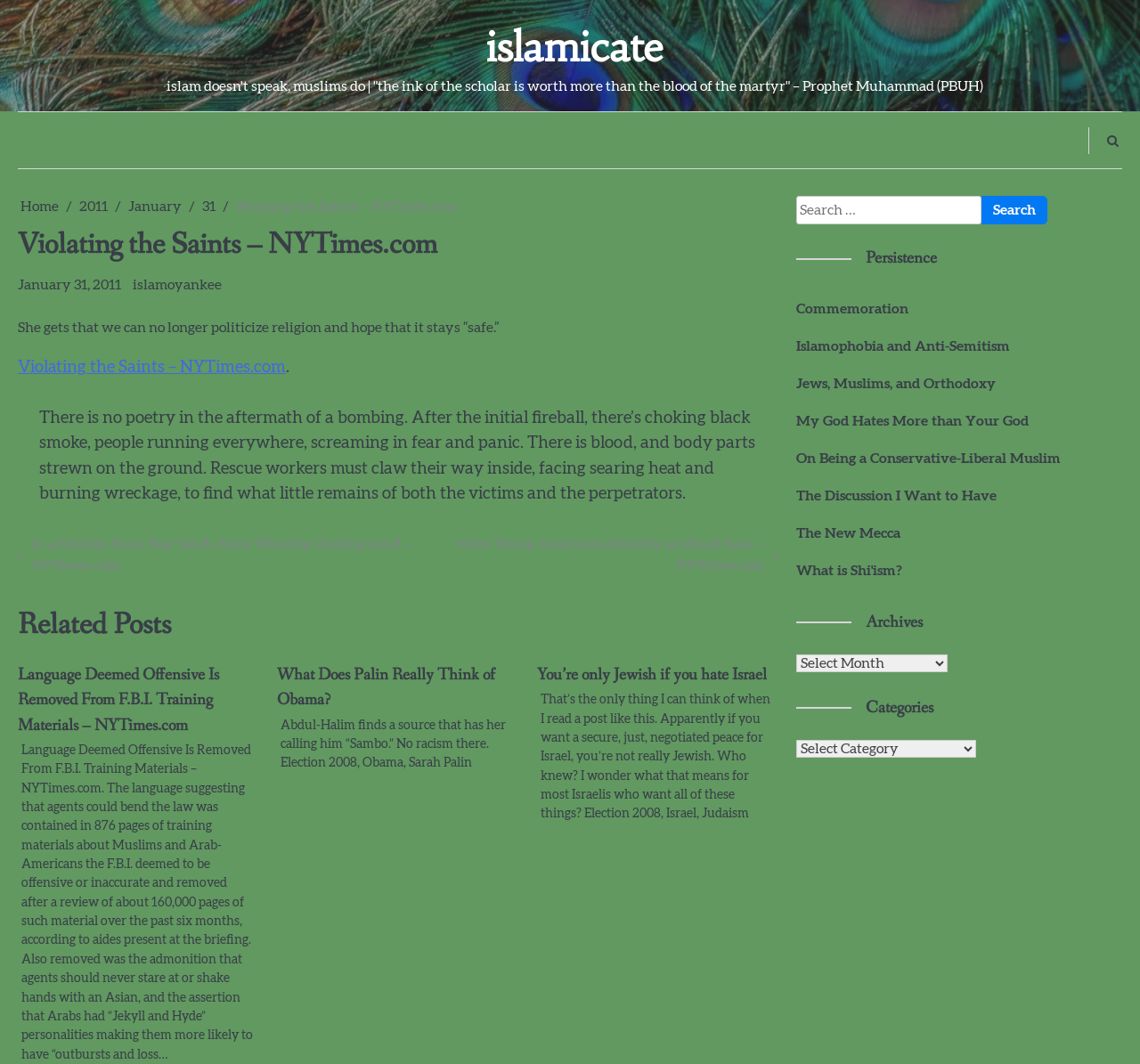Provide a short answer to the following question with just one word or phrase: How many related posts are listed?

3